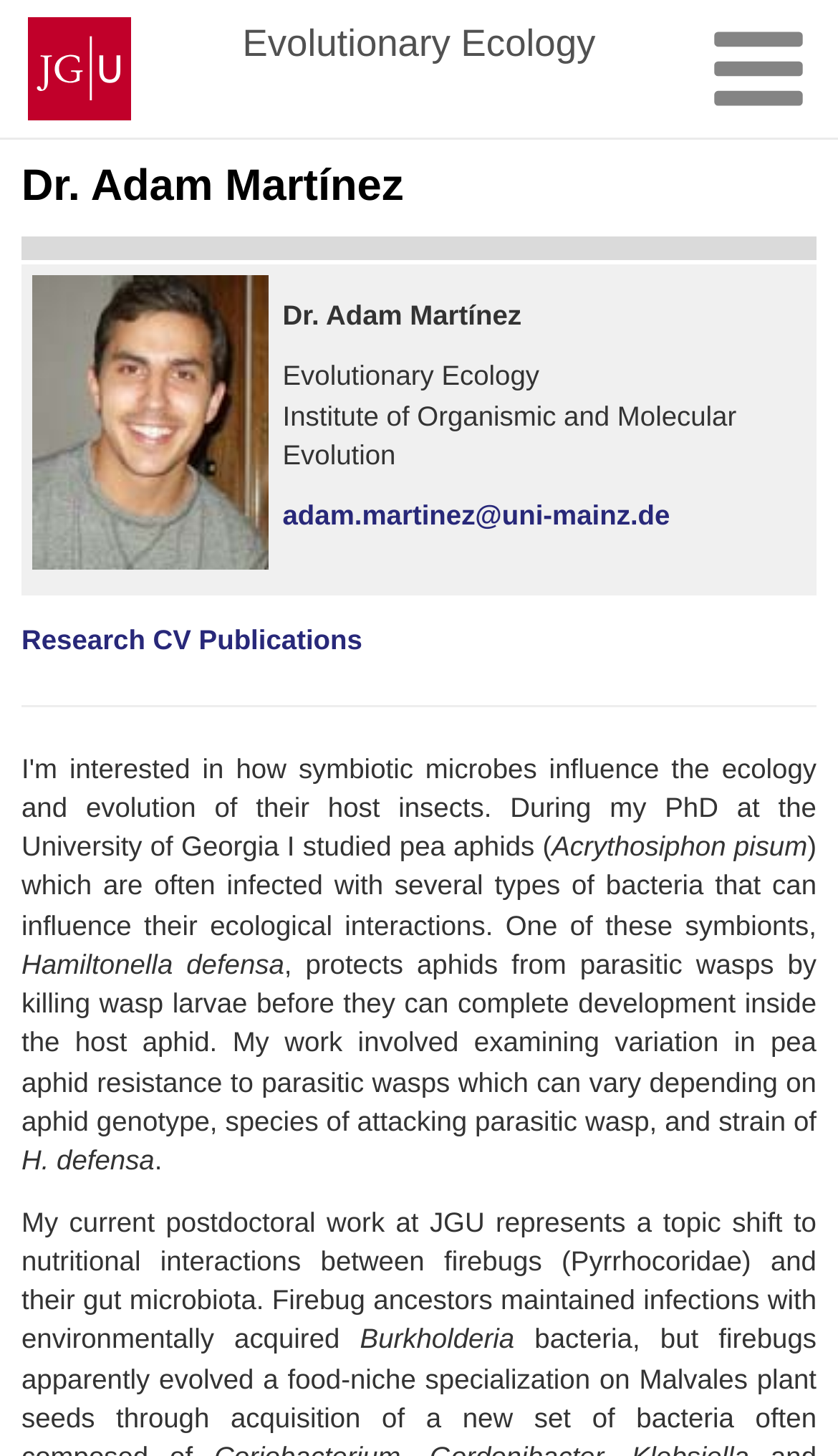Determine the bounding box coordinates of the UI element described by: "Evolutionary Ecology".

[0.193, 0.012, 0.807, 0.049]